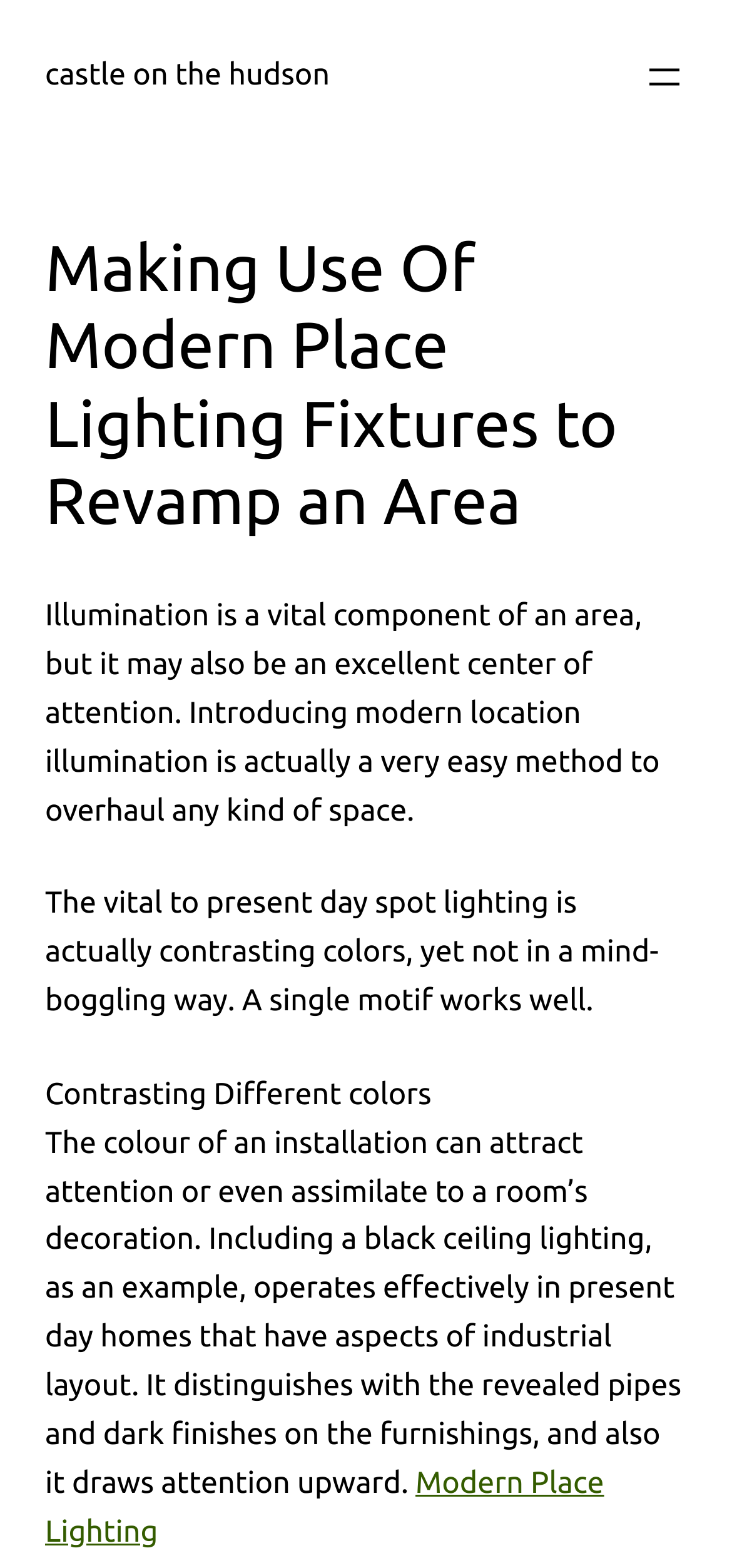What is the effect of contrasting colors in modern spot lighting?
Using the image, provide a detailed and thorough answer to the question.

According to the webpage, the vital to present day spot lighting is contrasting colors, but not in a mind-boggling way, suggesting that a single theme works well.